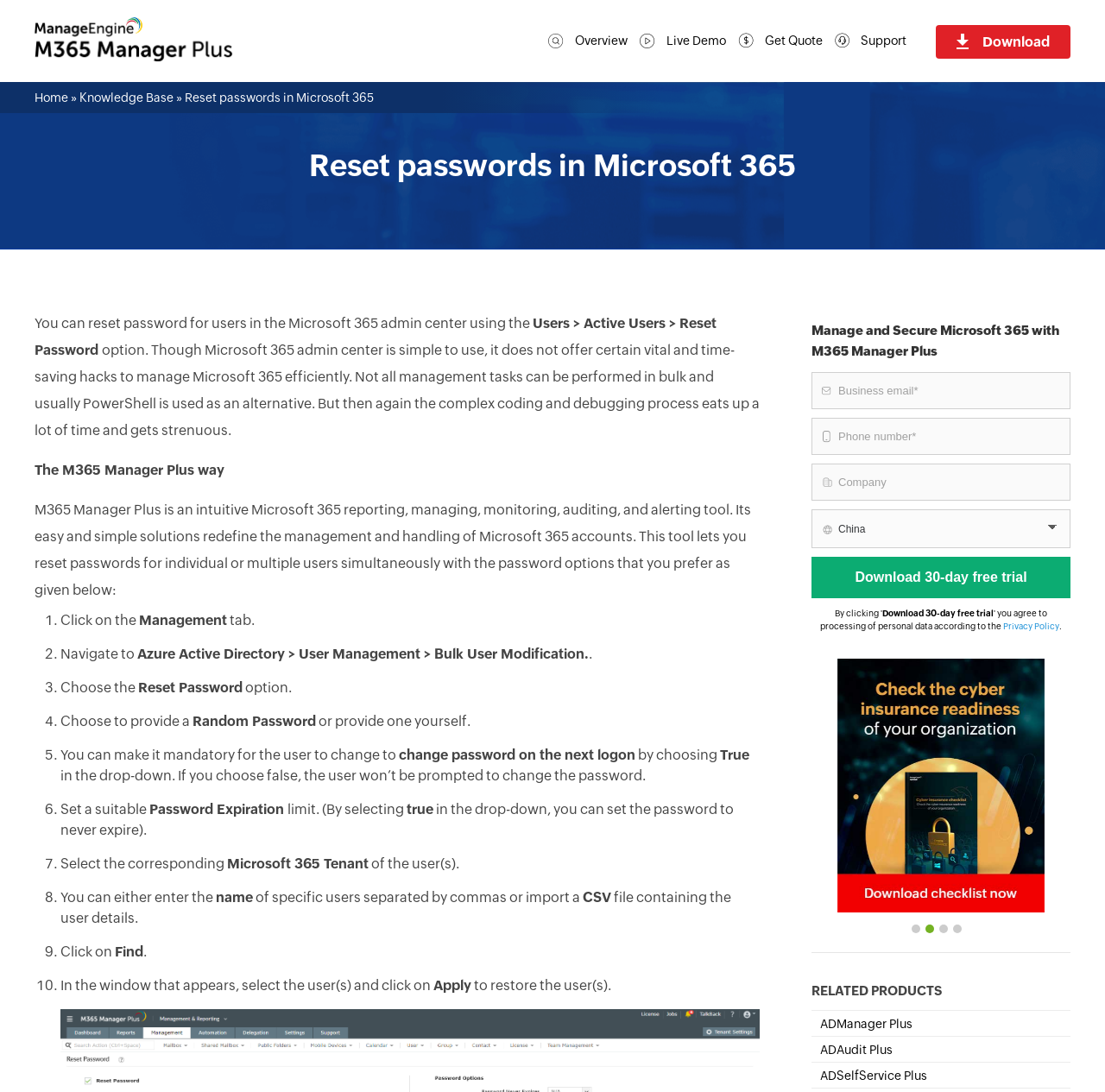Please identify the bounding box coordinates of where to click in order to follow the instruction: "visit the location".

None